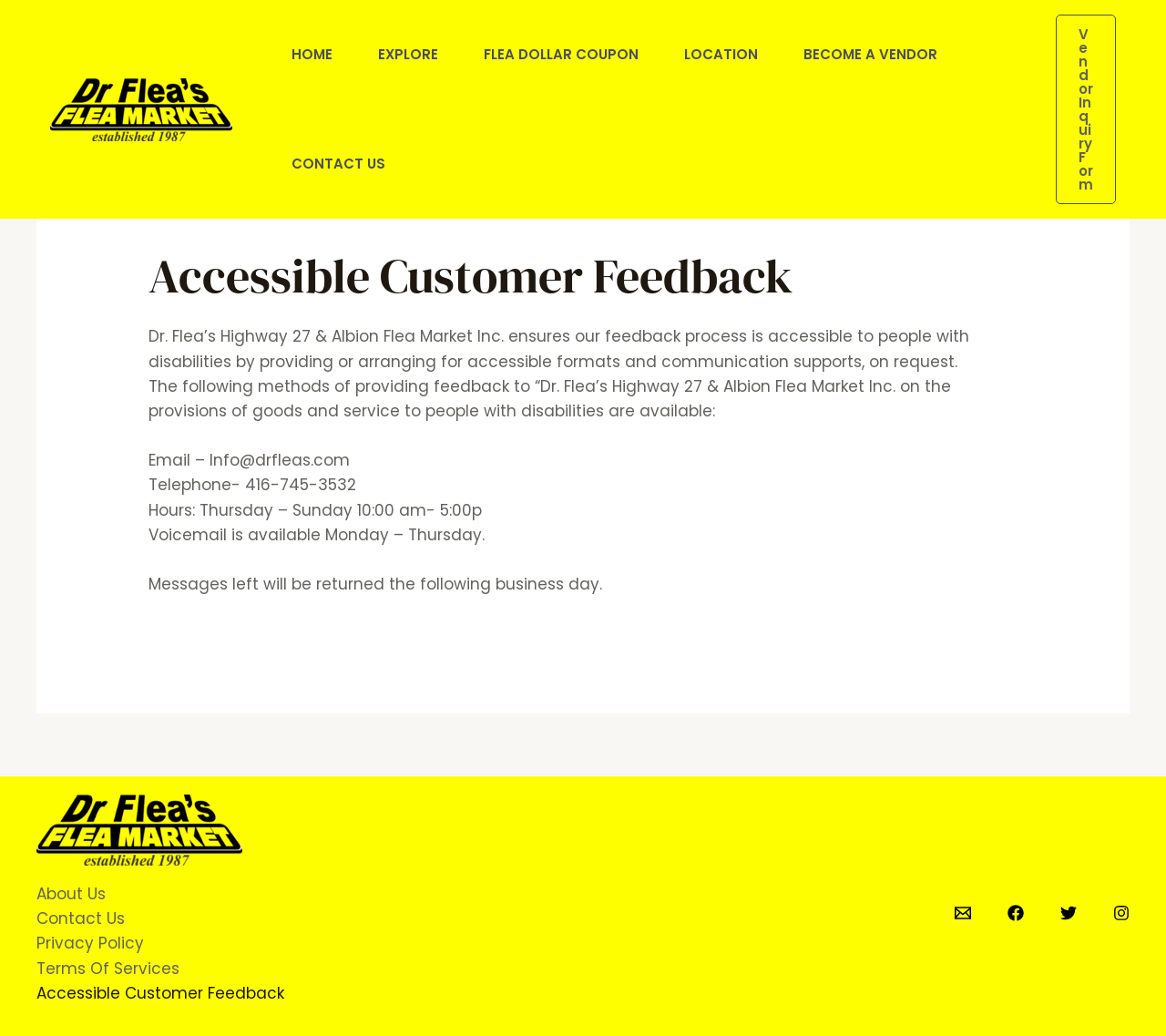Please specify the bounding box coordinates of the element that should be clicked to execute the given instruction: 'Read more stories from Arts & Sciences'. Ensure the coordinates are four float numbers between 0 and 1, expressed as [left, top, right, bottom].

None